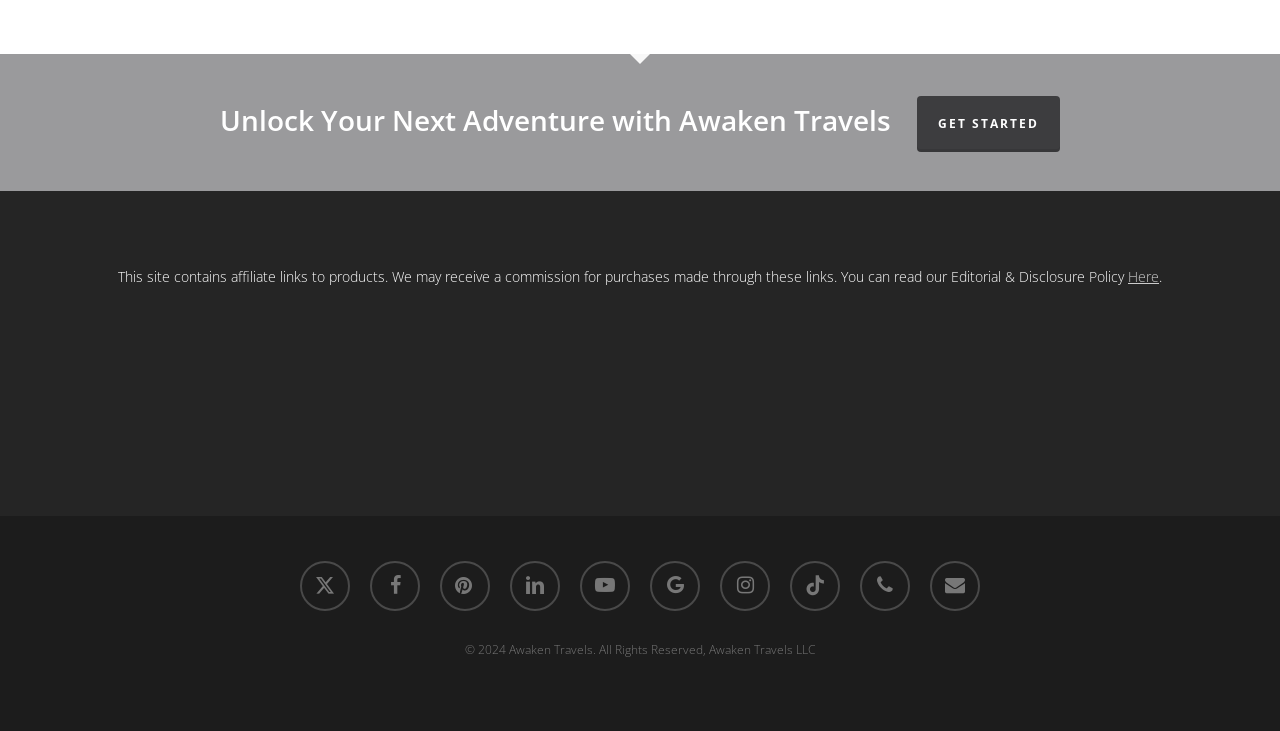Extract the bounding box coordinates of the UI element described: "Get Started". Provide the coordinates in the format [left, top, right, bottom] with values ranging from 0 to 1.

[0.716, 0.131, 0.828, 0.208]